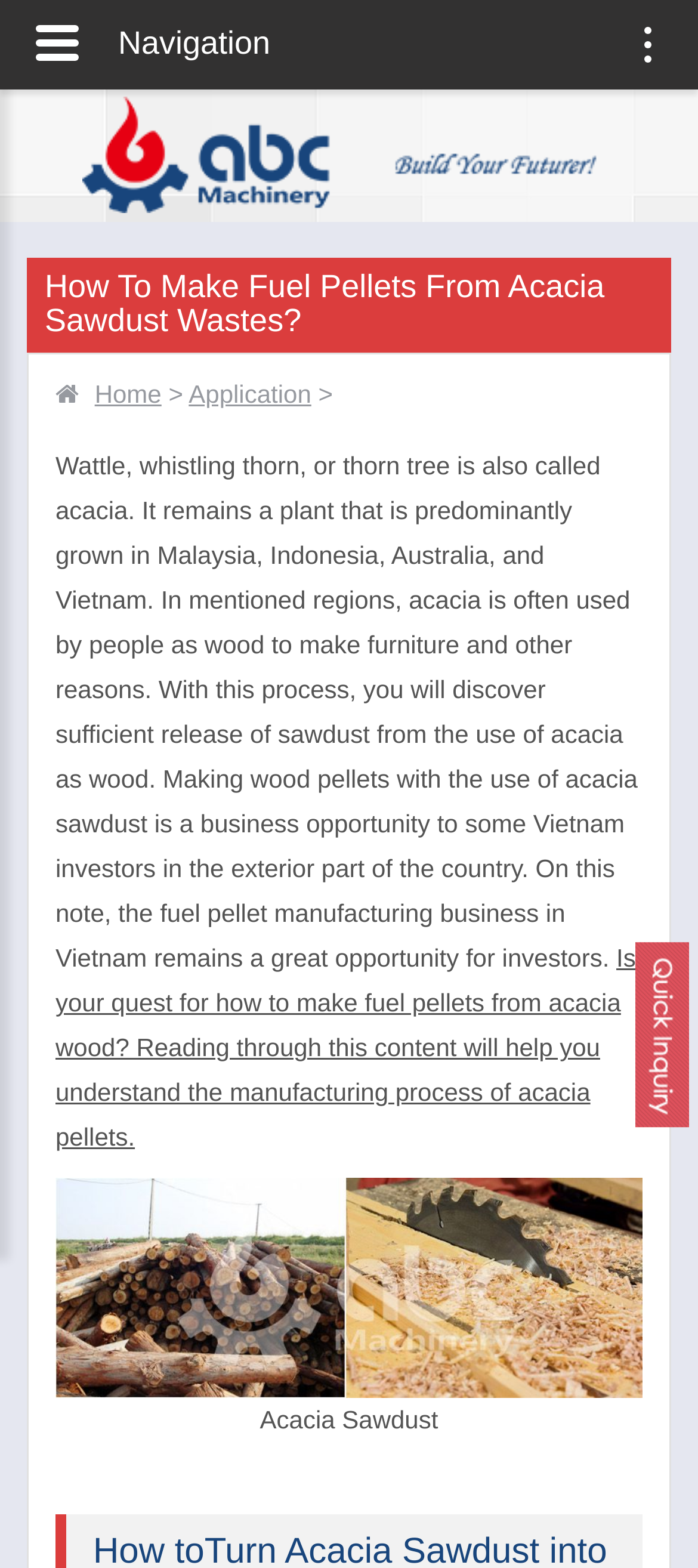Given the description Home, predict the bounding box coordinates of the UI element. Ensure the coordinates are in the format (top-left x, top-left y, bottom-right x, bottom-right y) and all values are between 0 and 1.

[0.136, 0.242, 0.231, 0.26]